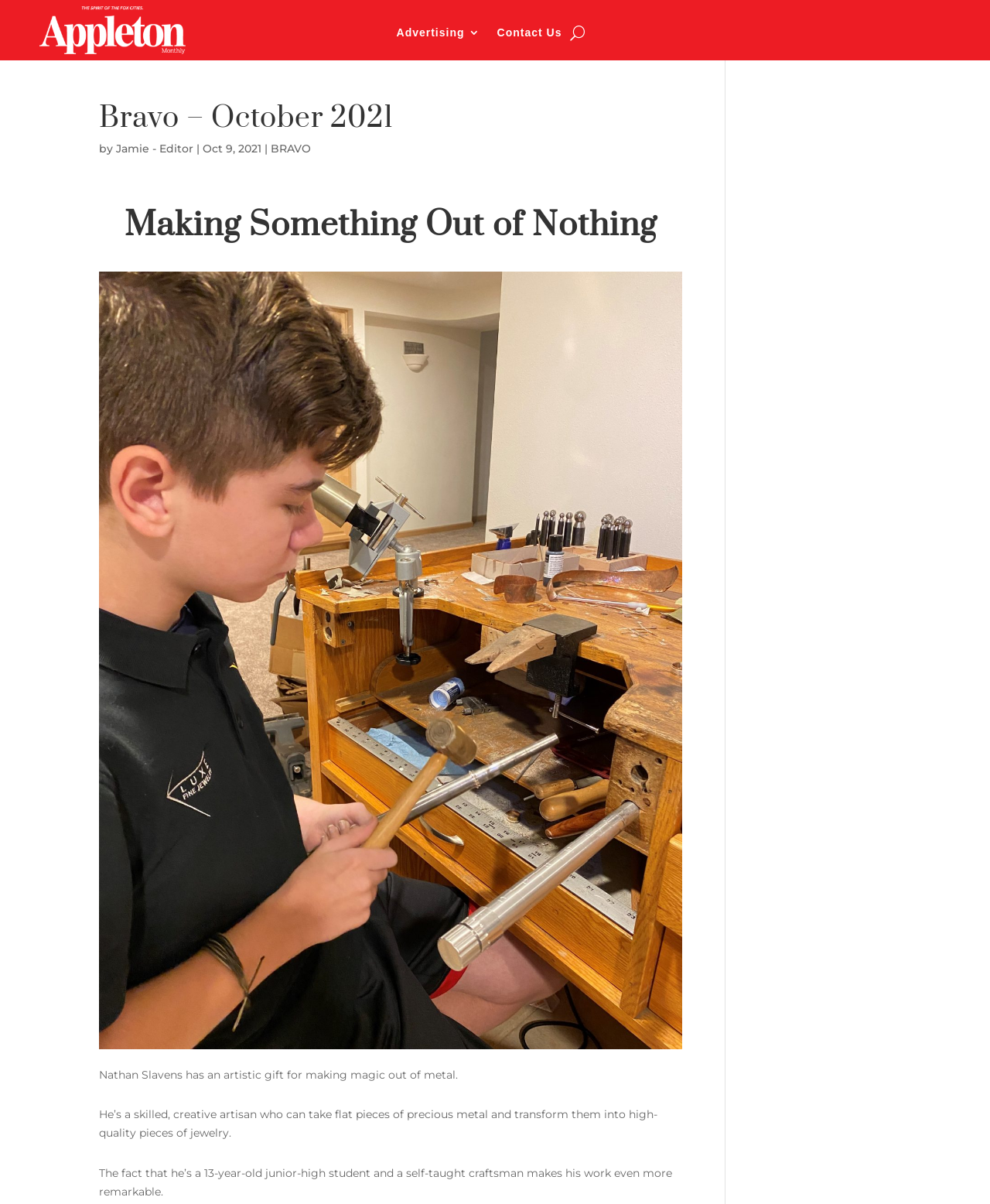What is the principal heading displayed on the webpage?

Bravo – October 2021